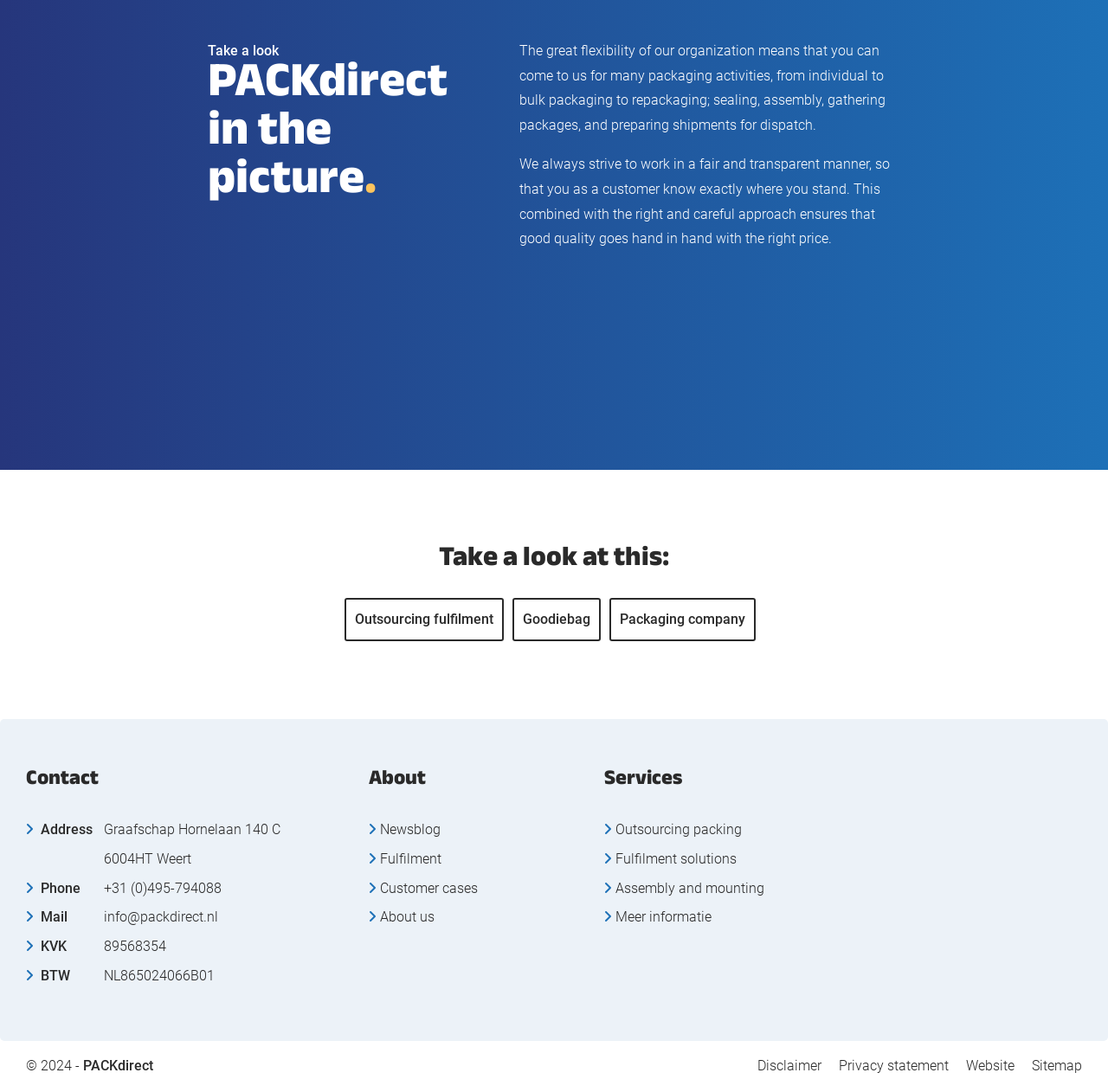Look at the image and write a detailed answer to the question: 
What services does the company offer?

The company offers various packaging activities, including individual to bulk packaging, repackaging, sealing, assembly, gathering packages, and preparing shipments for dispatch, as mentioned in the text on the webpage.